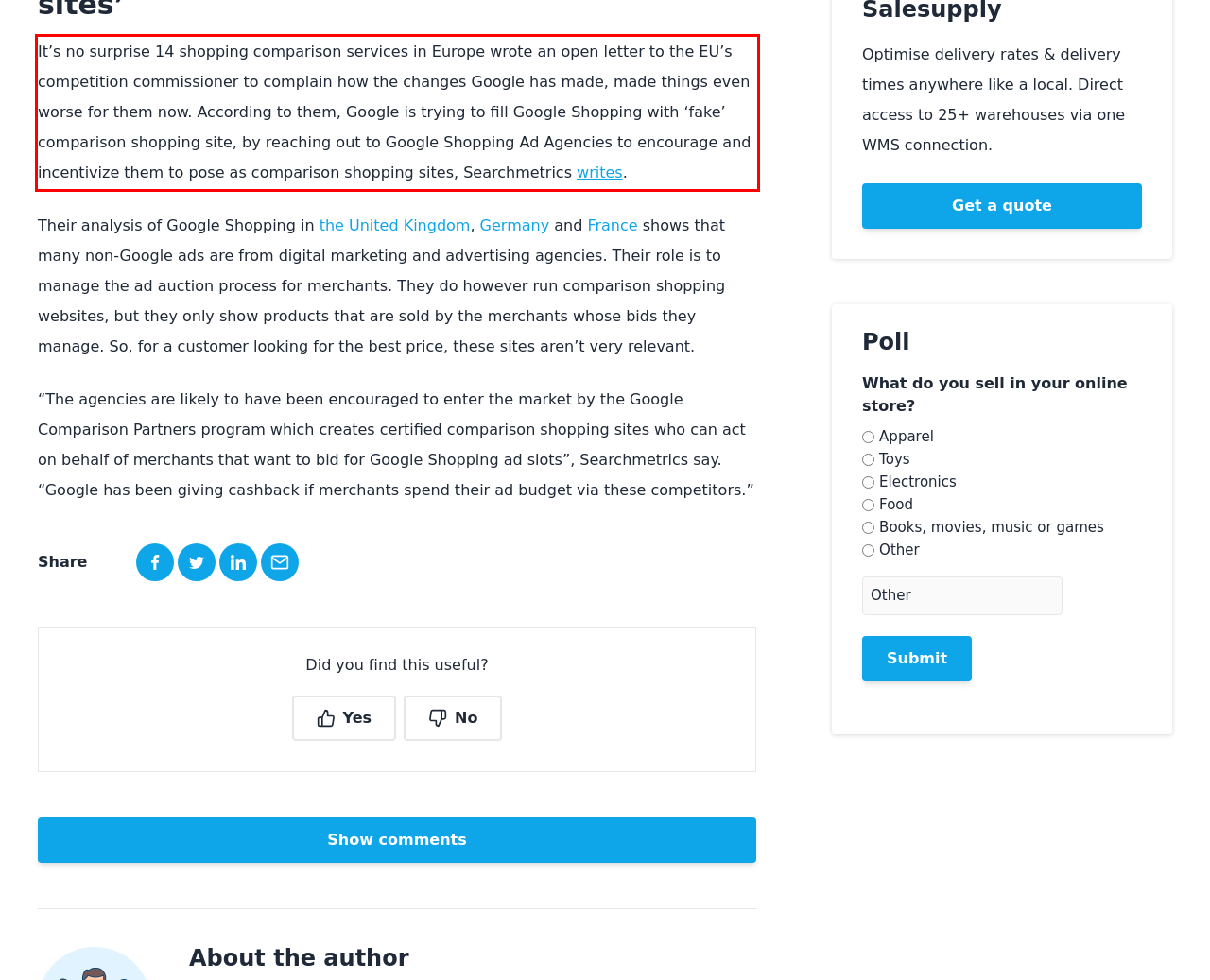Analyze the screenshot of the webpage that features a red bounding box and recognize the text content enclosed within this red bounding box.

It’s no surprise 14 shopping comparison services in Europe wrote an open letter to the EU’s competition commissioner to complain how the changes Google has made, made things even worse for them now. According to them, Google is trying to fill Google Shopping with ‘fake’ comparison shopping site, by reaching out to Google Shopping Ad Agencies to encourage and incentivize them to pose as comparison shopping sites, Searchmetrics writes.